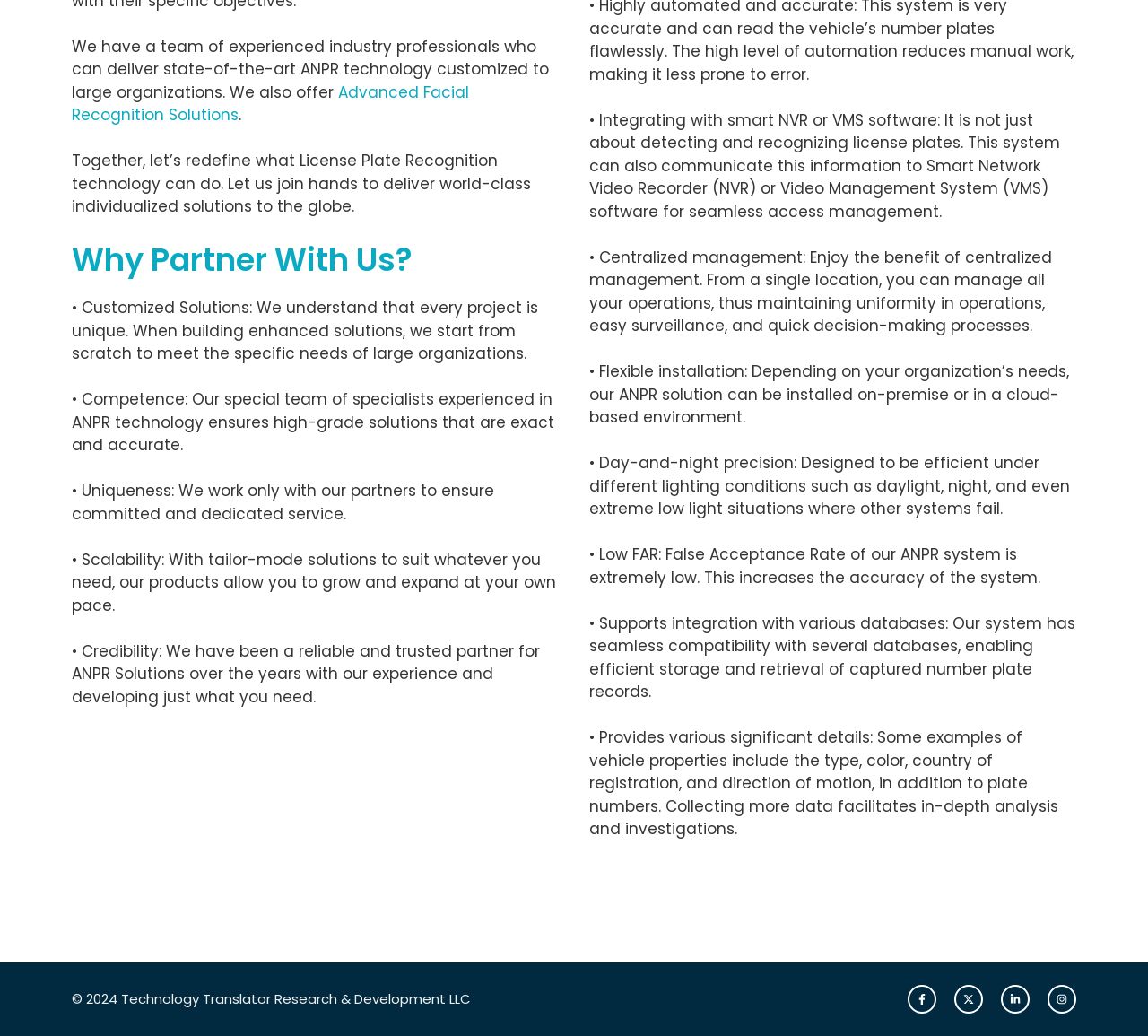Determine the bounding box coordinates for the UI element matching this description: "Shipping Policy".

None